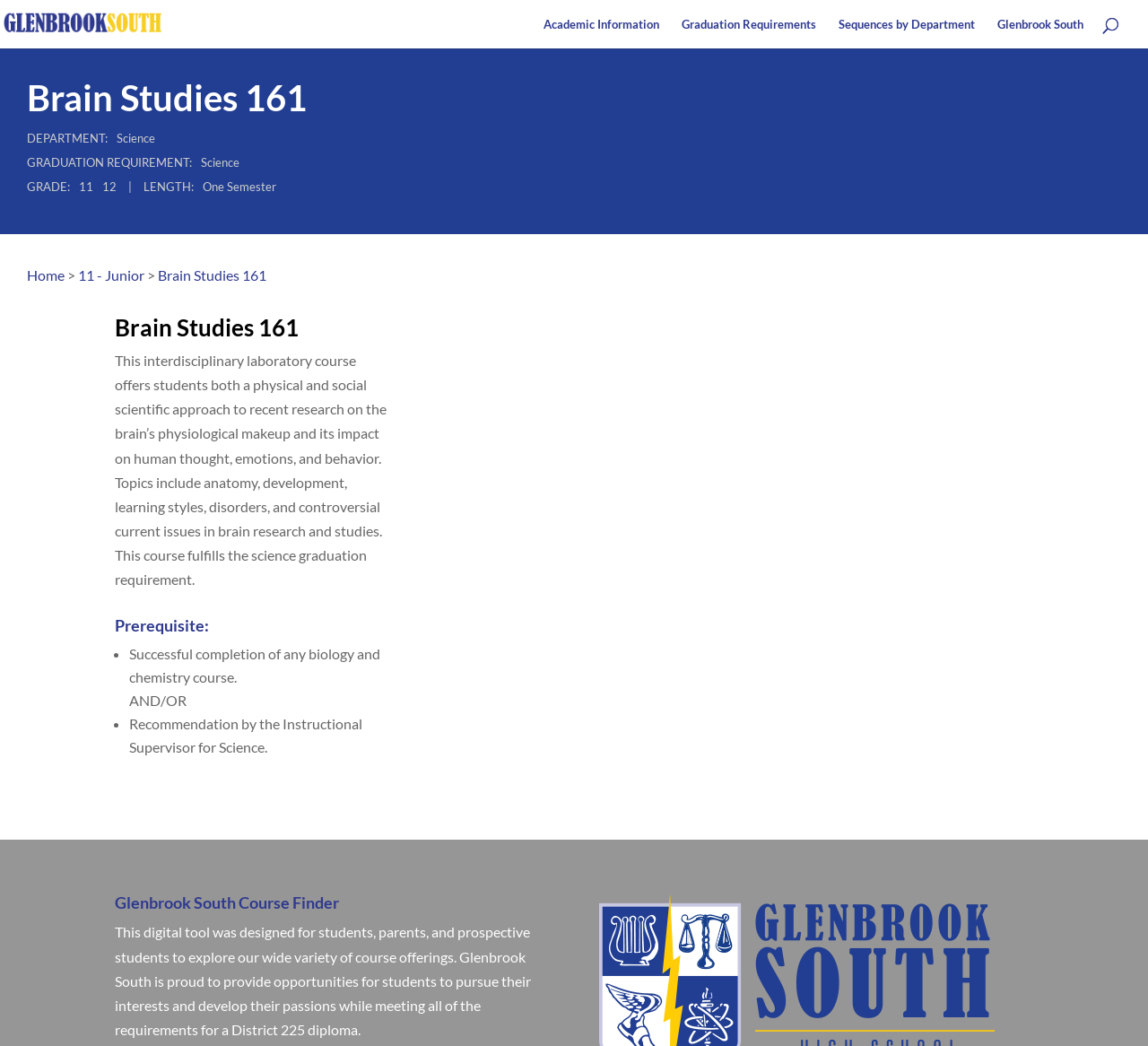Answer the following query with a single word or phrase:
What is the department of Brain Studies 161?

Science